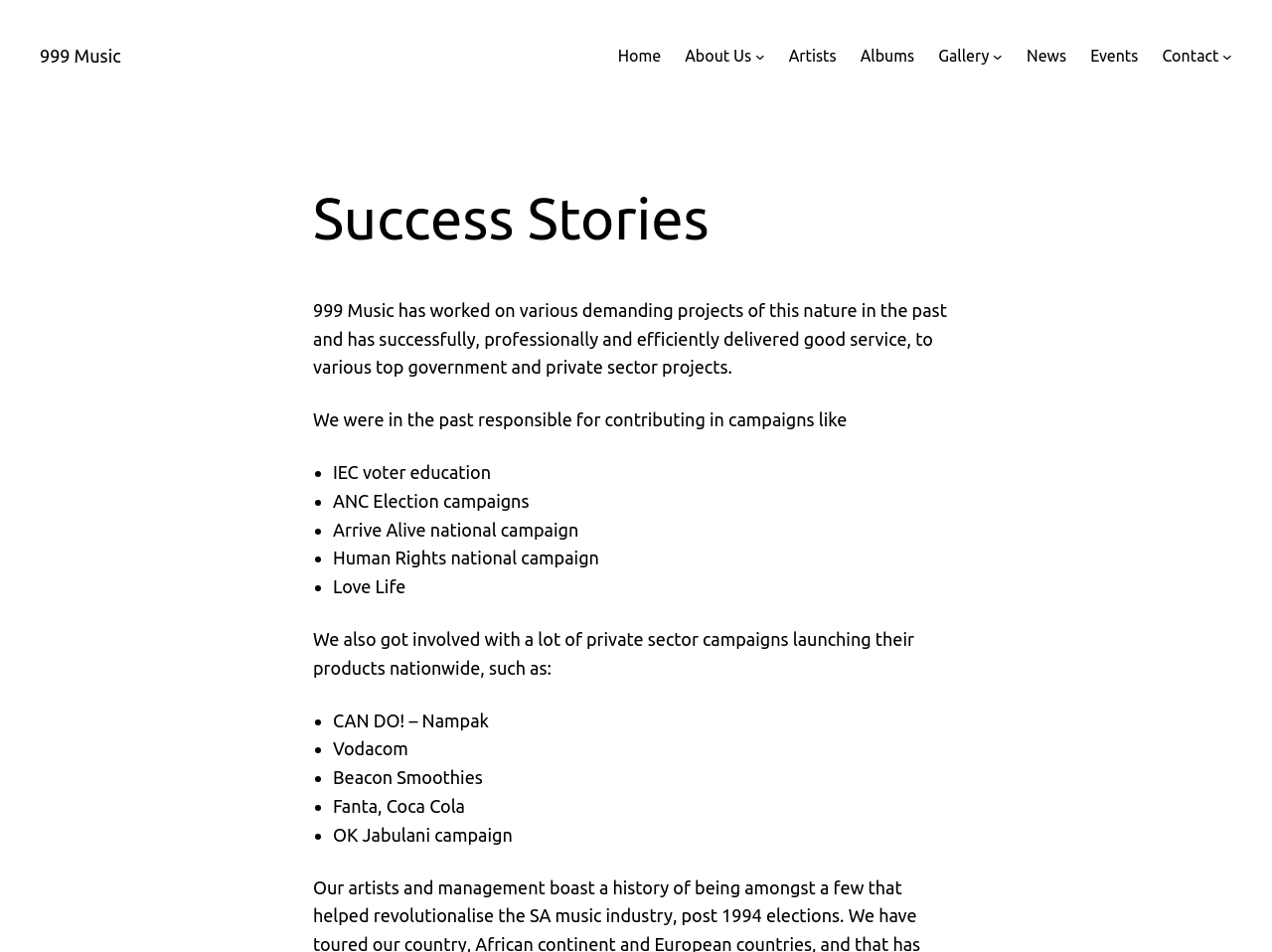Utilize the details in the image to thoroughly answer the following question: What is the theme of the success stories?

The theme of the success stories can be inferred by reading the text on the webpage. The text mentions various projects and campaigns that 999 Music has worked on, such as government and private sector projects, and product launches.